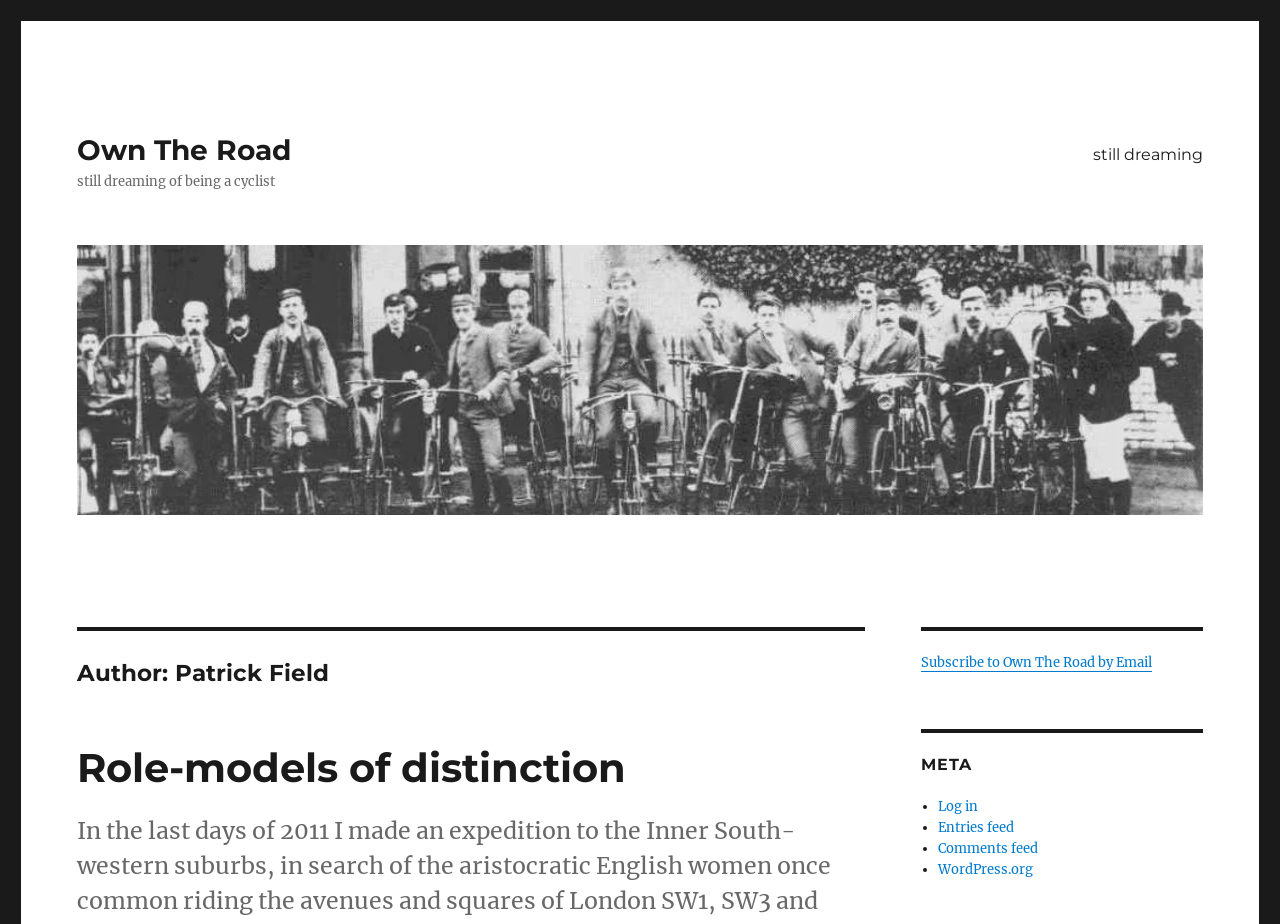Locate the bounding box coordinates of the element's region that should be clicked to carry out the following instruction: "click on Own The Road link". The coordinates need to be four float numbers between 0 and 1, i.e., [left, top, right, bottom].

[0.06, 0.144, 0.228, 0.181]